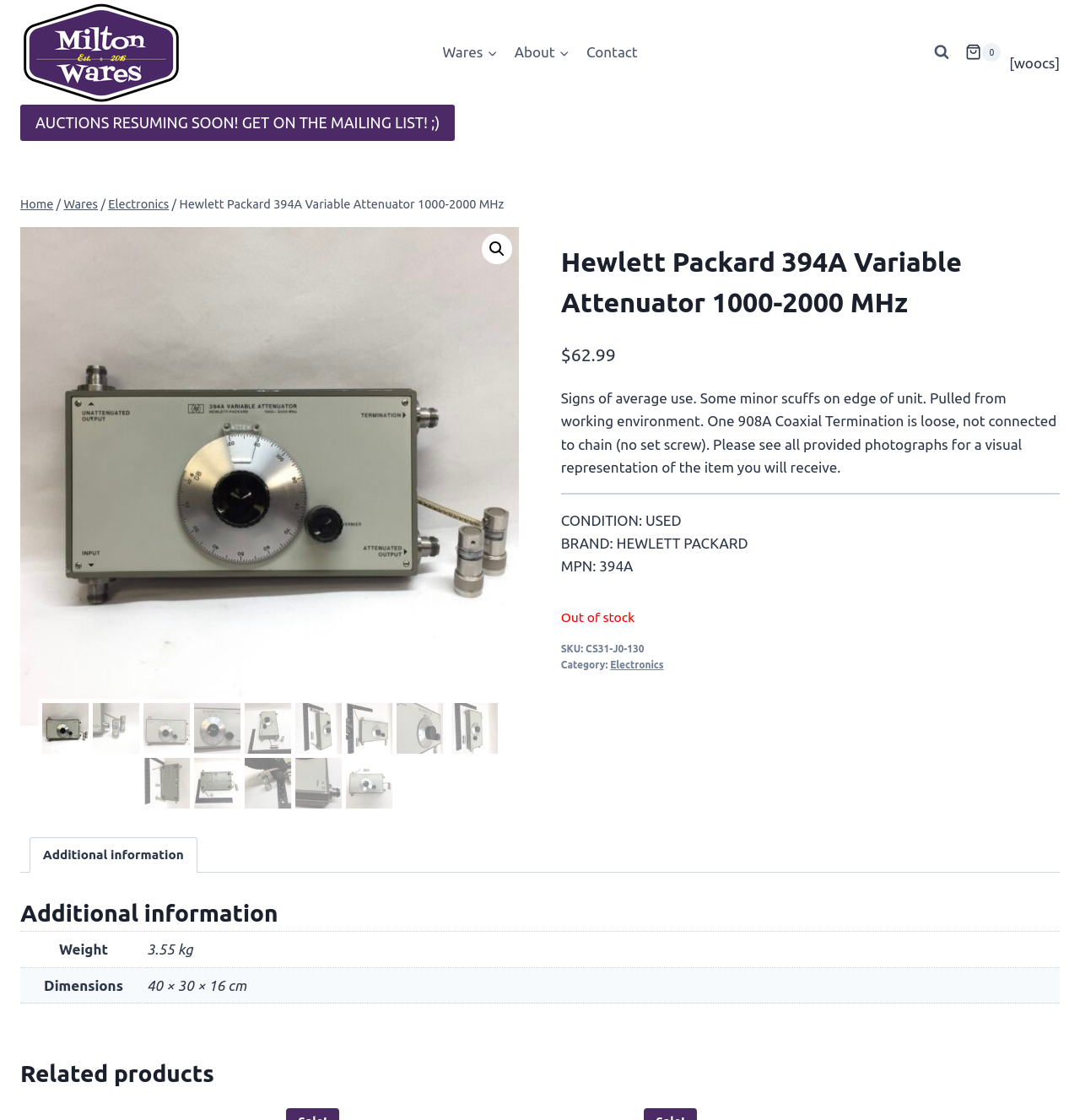Based on the visual content of the image, answer the question thoroughly: What is the price of the product?

I found the answer by looking at the product description section, where it says '$62.99' next to the dollar sign.